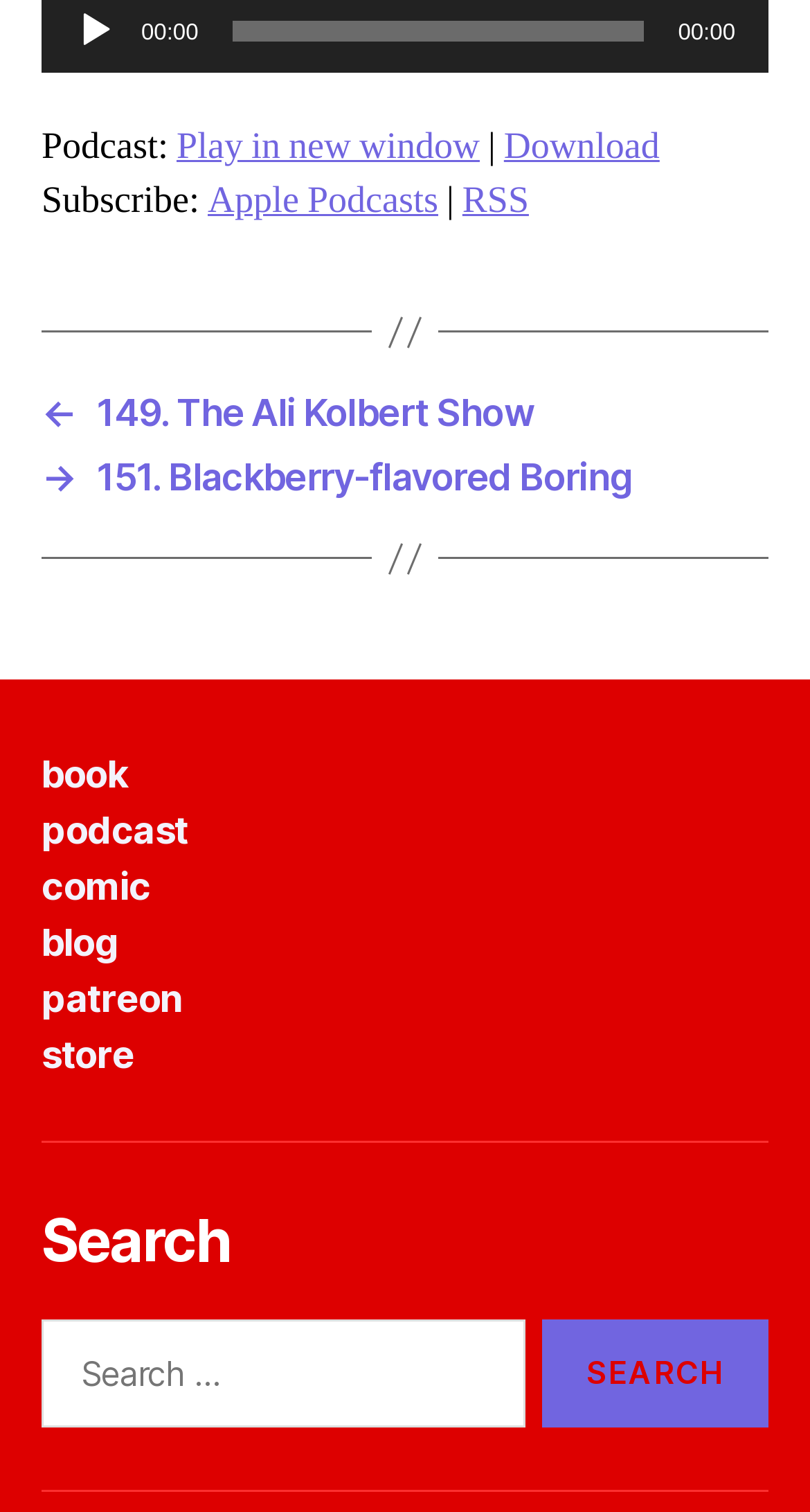Please specify the bounding box coordinates for the clickable region that will help you carry out the instruction: "Download the podcast".

[0.622, 0.081, 0.814, 0.112]